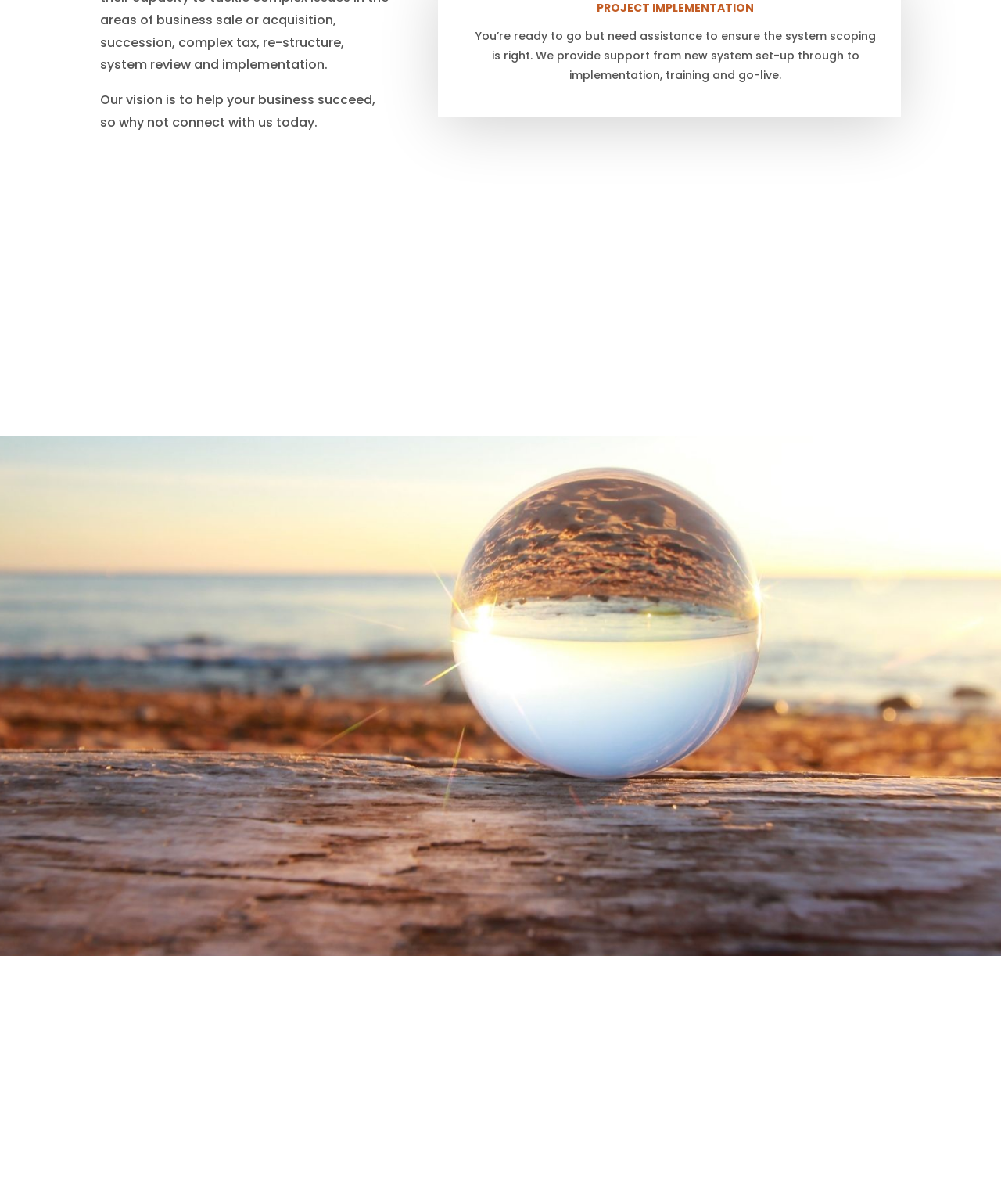Please provide a short answer using a single word or phrase for the question:
What is the company's copyright year?

2019